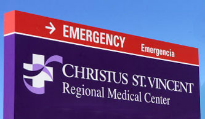Thoroughly describe everything you see in the image.

The image features a prominent sign for the Christus St. Vincent Regional Medical Center, clearly indicating the entrance to the emergency department. The sign is designed with a bold purple backdrop and white lettering that states "CHRISTUS ST. VINCENT" followed by "Regional Medical Center." Above this, a contrasting red section displays the word "EMERGENCY," accompanied by an arrow to guide visitors, while the Spanish term "Emergencia" is also included. This signage serves to direct individuals seeking urgent medical care, emphasizing accessibility and clarity for all patients.